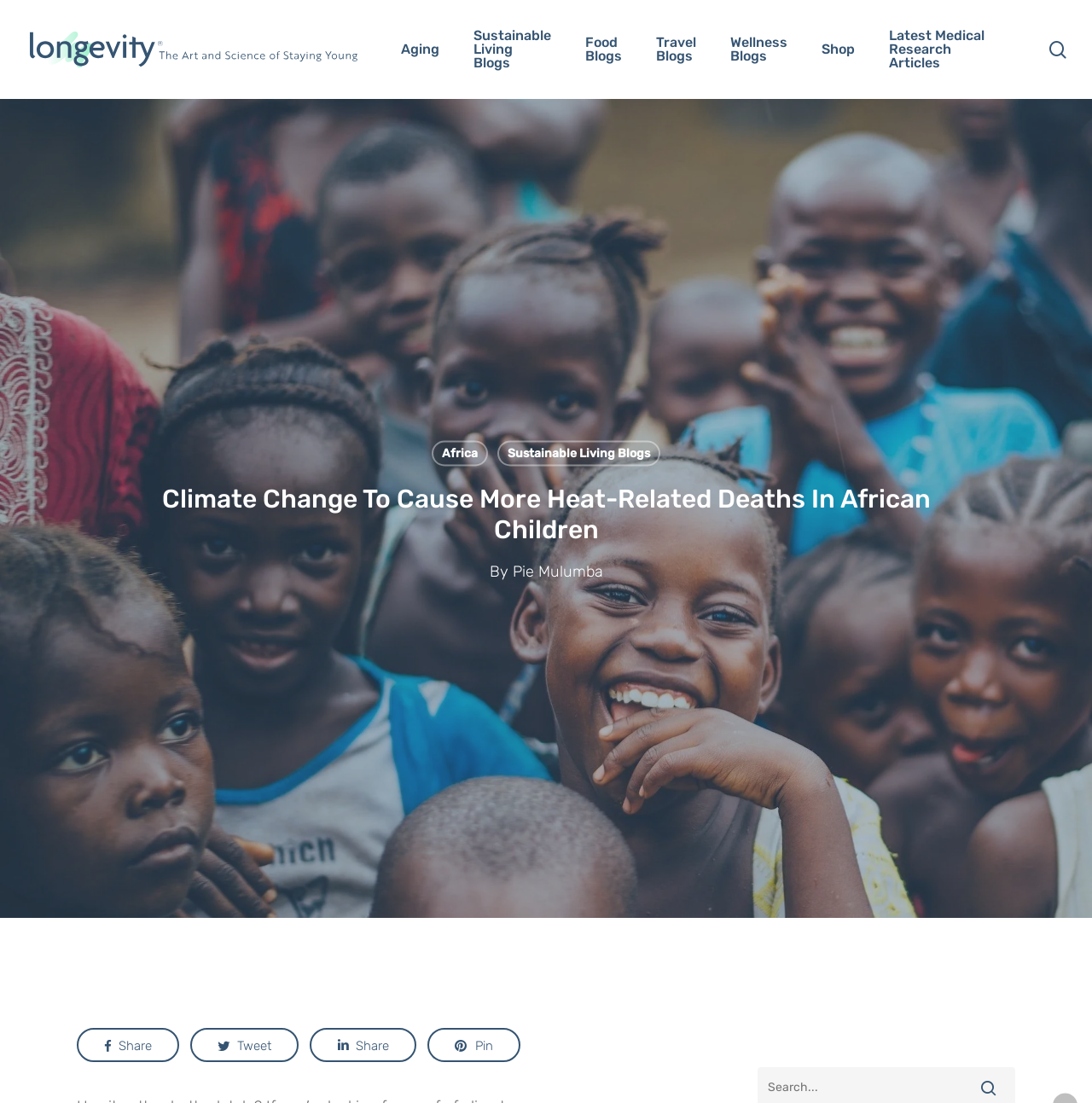Find the bounding box coordinates for the HTML element specified by: "Latest Medical Research Articles".

[0.798, 0.026, 0.928, 0.063]